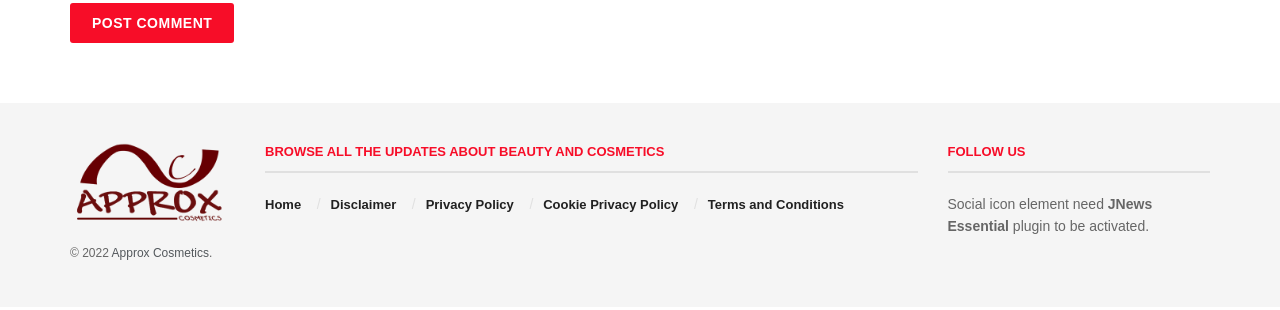Give the bounding box coordinates for the element described by: "Cookie Privacy Policy".

[0.424, 0.647, 0.53, 0.695]